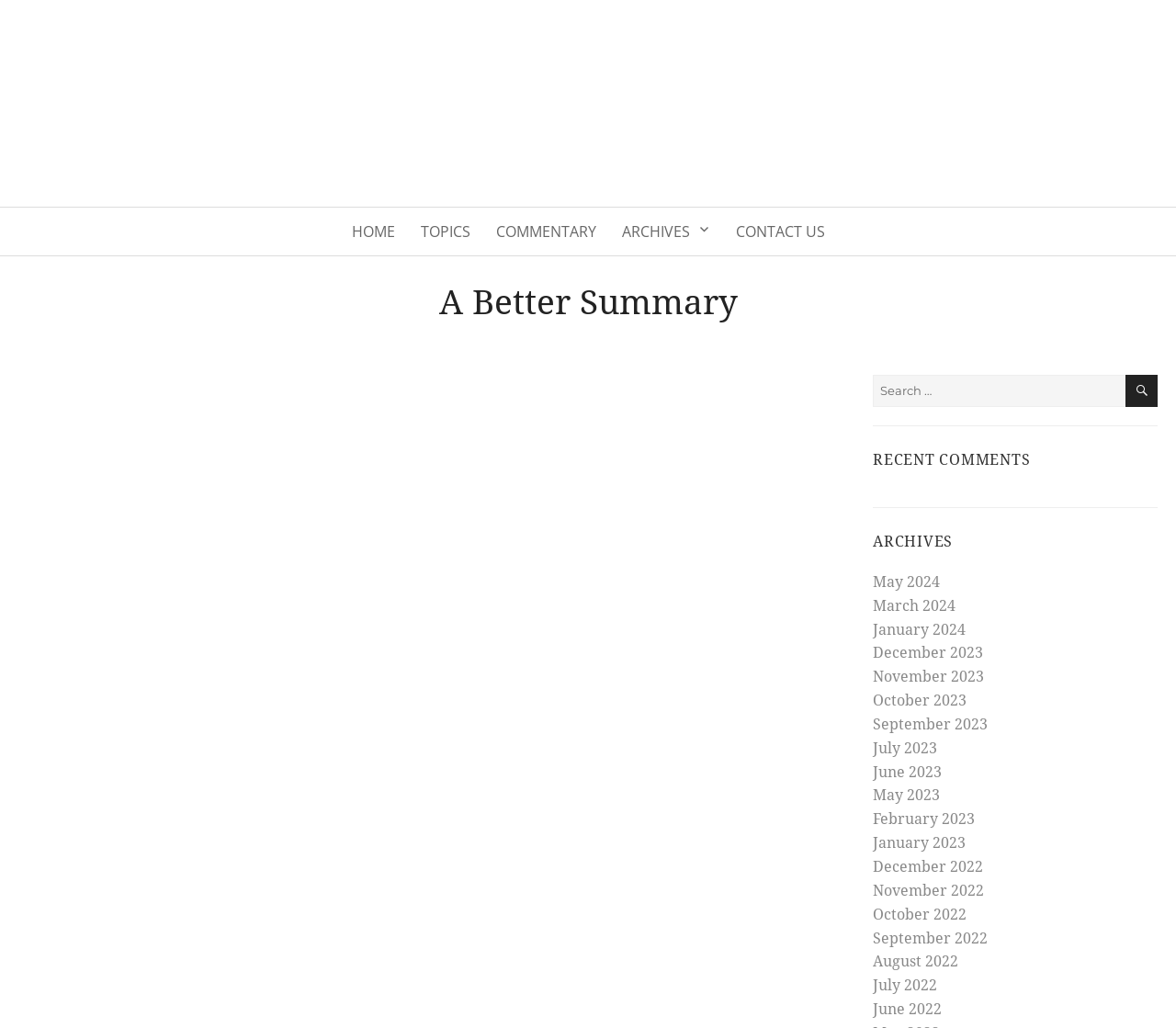How many links are there in the ARCHIVES section?
Please ensure your answer to the question is detailed and covers all necessary aspects.

I found the ARCHIVES section and counted the number of link elements within it, which is 18.